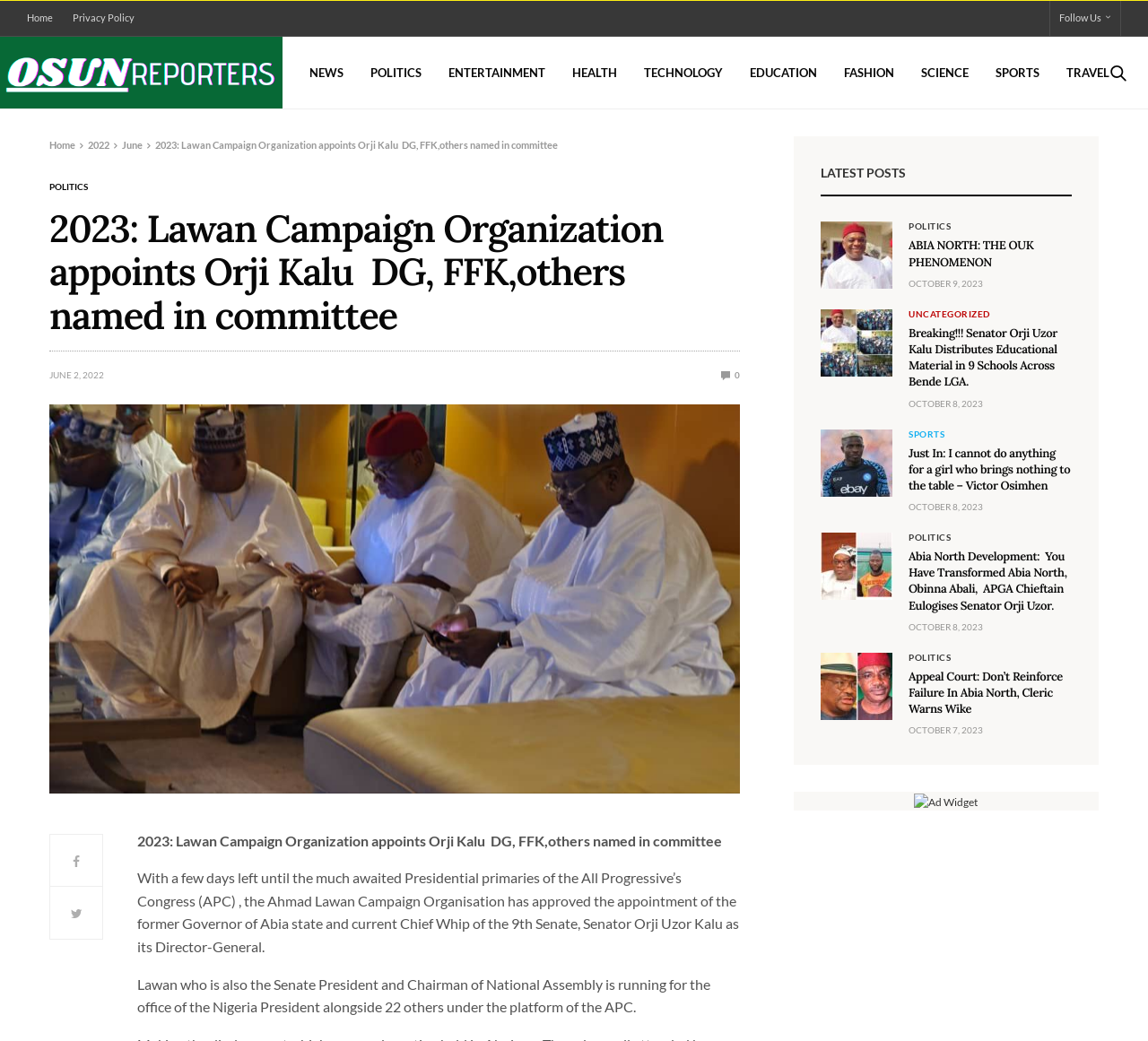Give a one-word or phrase response to the following question: What is the purpose of the search bar?

to search for news articles